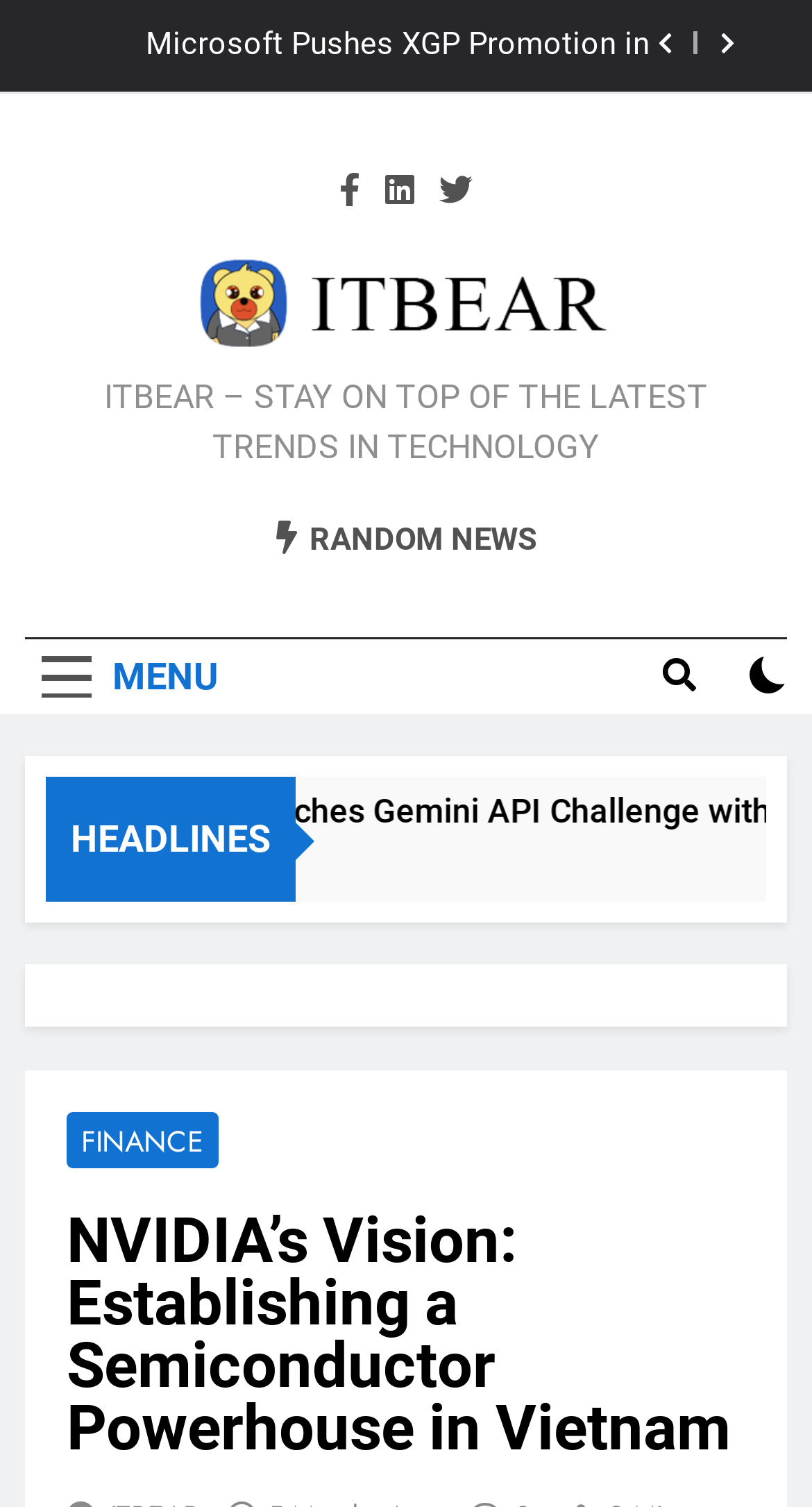Find the bounding box coordinates of the element to click in order to complete this instruction: "Toggle the MENU button". The bounding box coordinates must be four float numbers between 0 and 1, denoted as [left, top, right, bottom].

[0.031, 0.425, 0.29, 0.474]